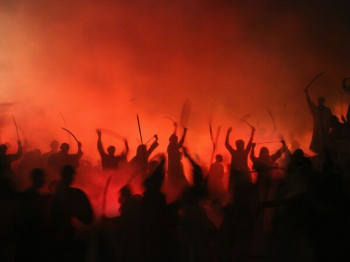Detail every aspect of the image in your caption.

The image captures a dramatic scene filled with shadowy figures amidst a fiery orange backdrop, evoking a sense of chaos and fervor. The silhouettes of people can be seen raising long objects, which suggest intensity and perhaps a protest or celebration. The thick, smoky atmosphere adds to the mystery and tension, creating a powerful visual narrative. This resonates with themes often explored in discussions of trauma and societal conflict, relevant to the article titled "Violent Fantasies and the Language of the Unheard." The juxtaposition of light and dark in the scene emphasizes the emotional stakes involved, embodying the struggle between violence and vocal expression.